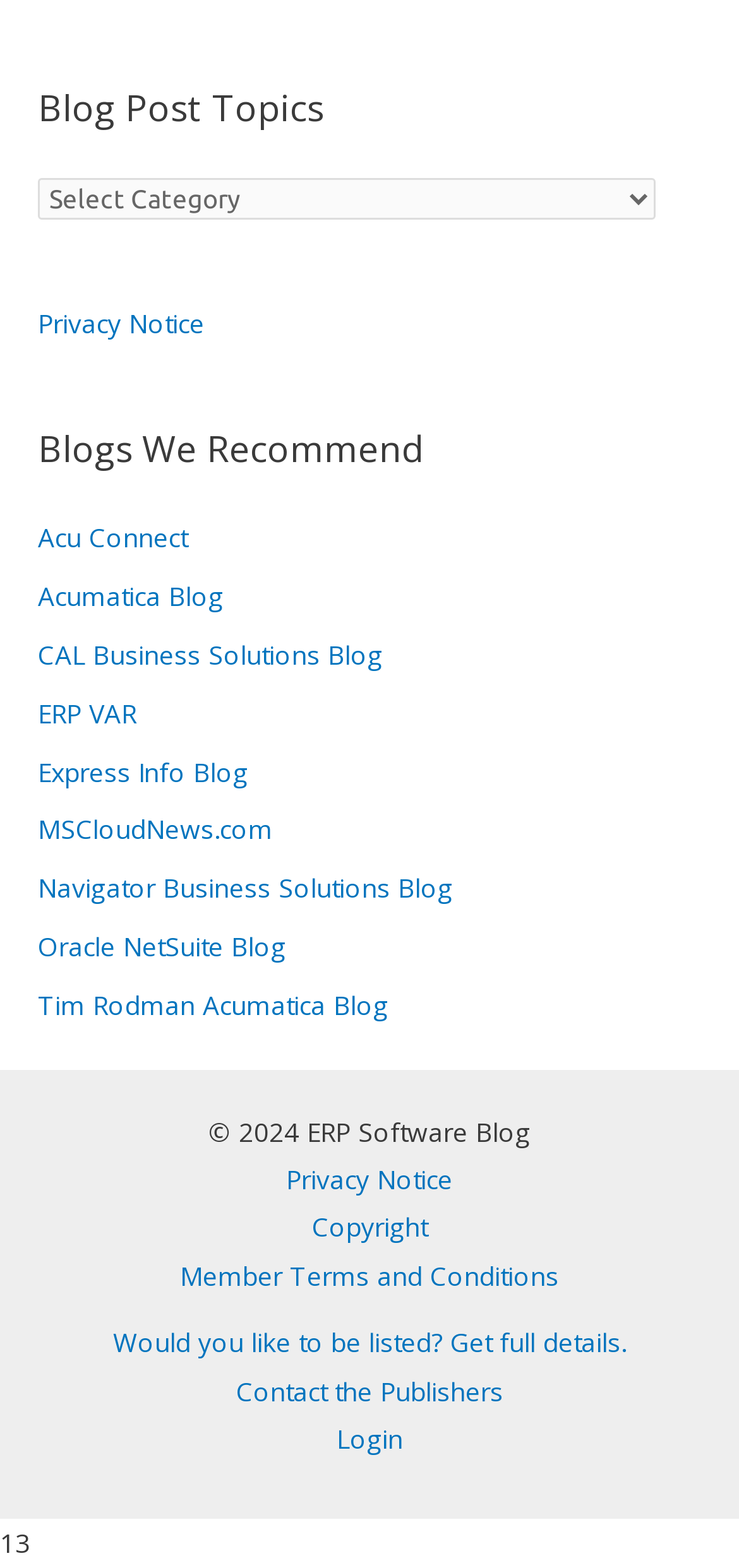Determine the bounding box coordinates for the clickable element required to fulfill the instruction: "Read about Artificial Intelligence". Provide the coordinates as four float numbers between 0 and 1, i.e., [left, top, right, bottom].

None